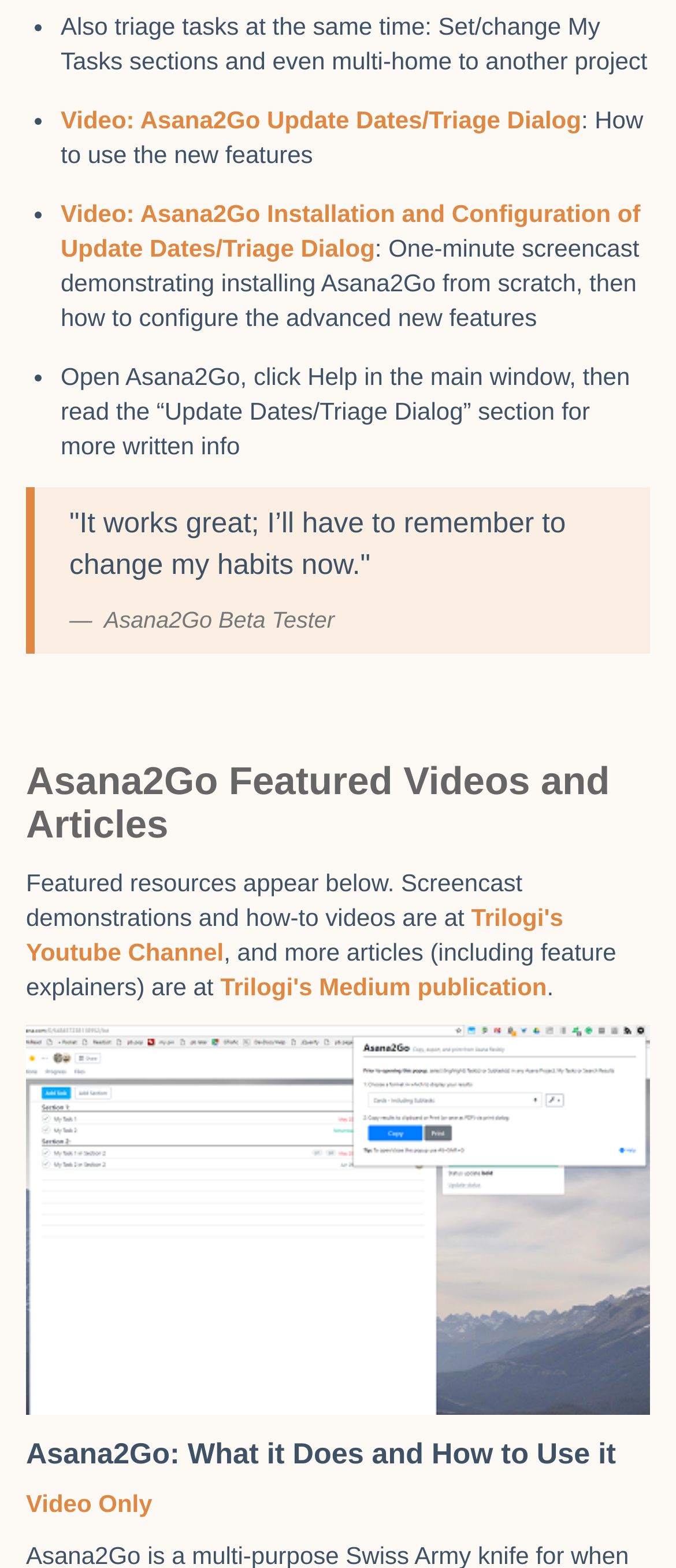Locate the bounding box coordinates of the UI element described by: "Video: Asana2Go Update Dates/Triage Dialog". The bounding box coordinates should consist of four float numbers between 0 and 1, i.e., [left, top, right, bottom].

[0.09, 0.068, 0.86, 0.086]